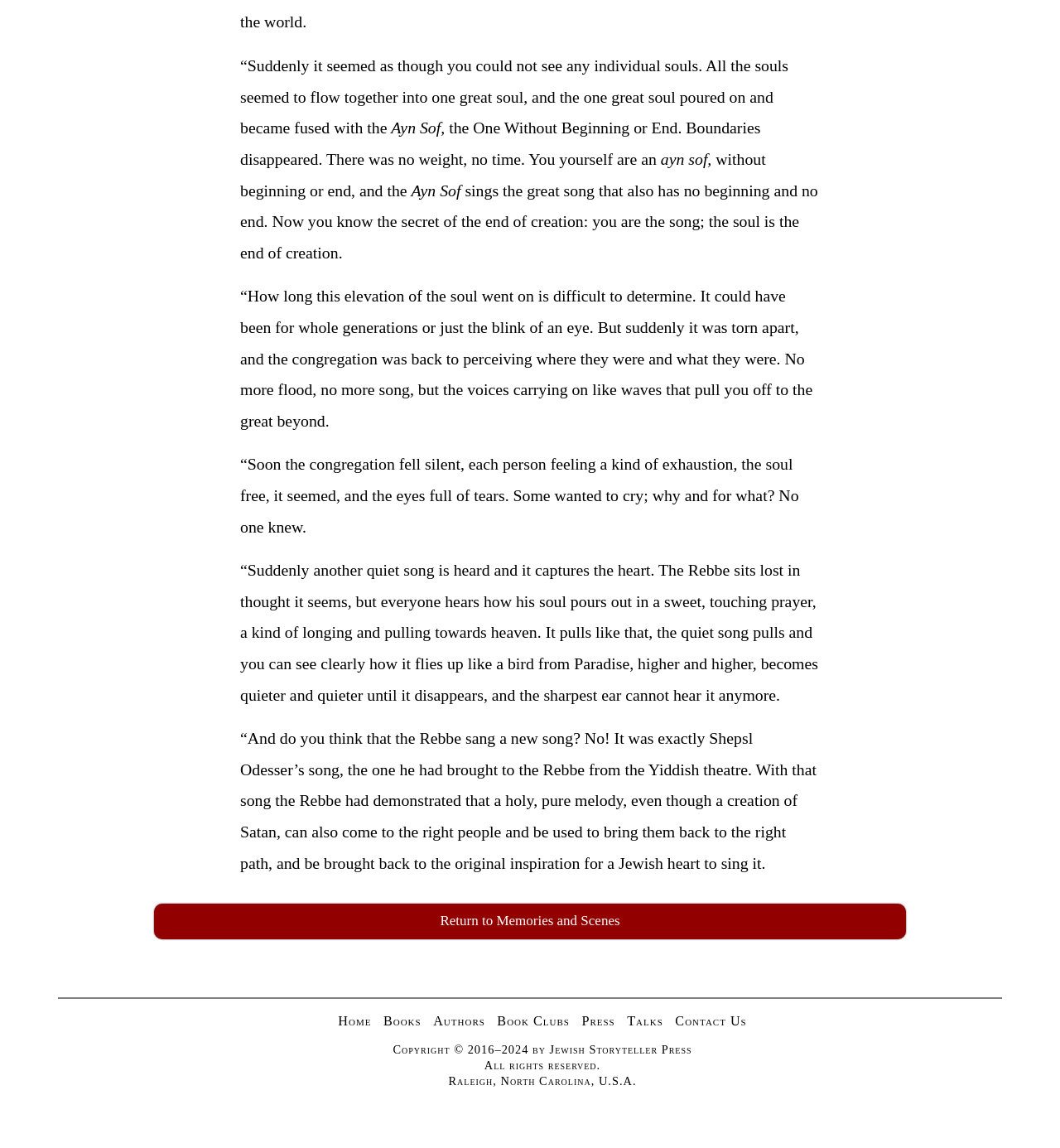Determine the bounding box coordinates of the region I should click to achieve the following instruction: "Visit Jewish Storyteller Press". Ensure the bounding box coordinates are four float numbers between 0 and 1, i.e., [left, top, right, bottom].

[0.518, 0.909, 0.653, 0.92]